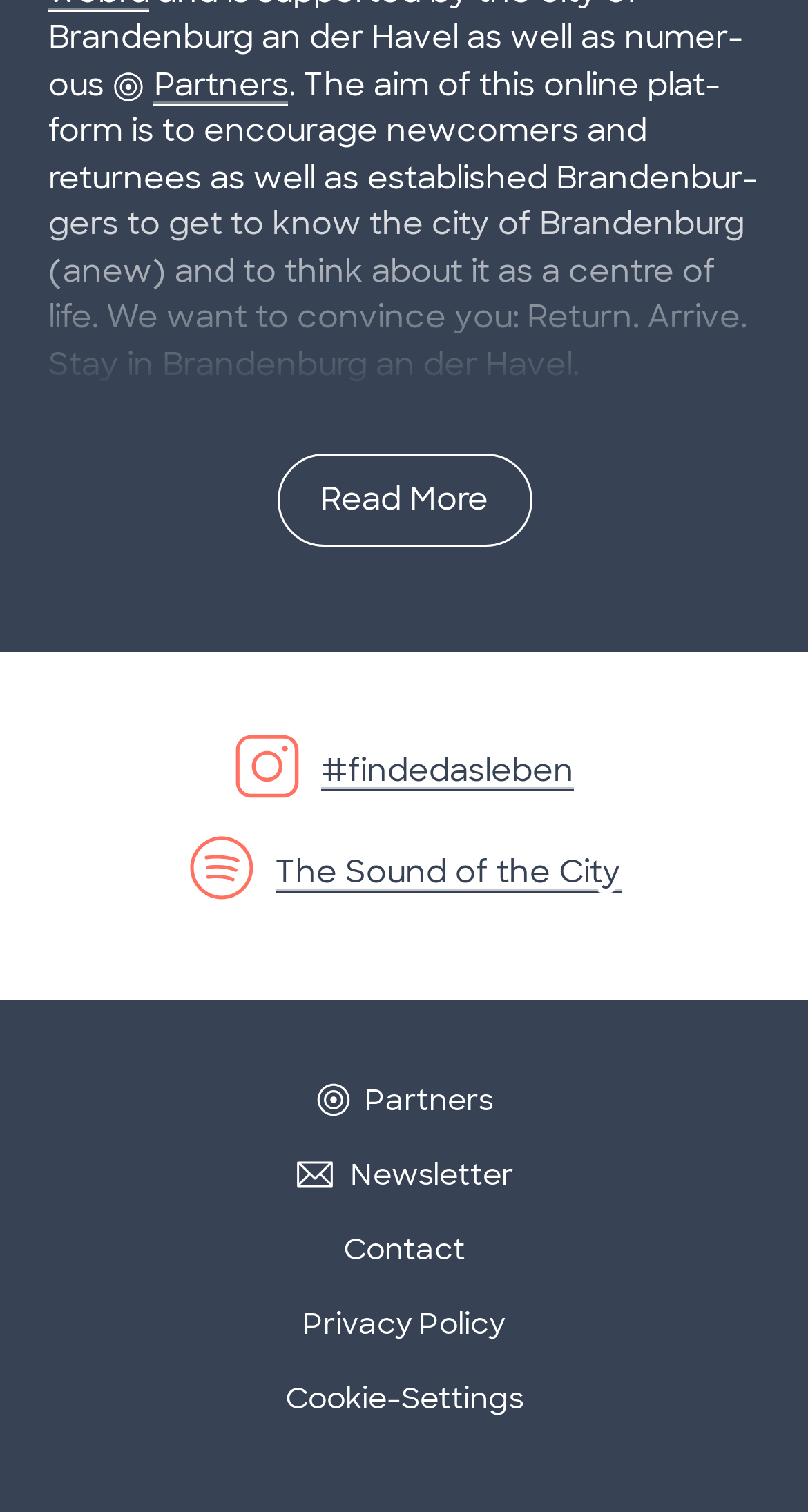Give a concise answer using only one word or phrase for this question:
What is the main theme of this website?

Brandenburg city